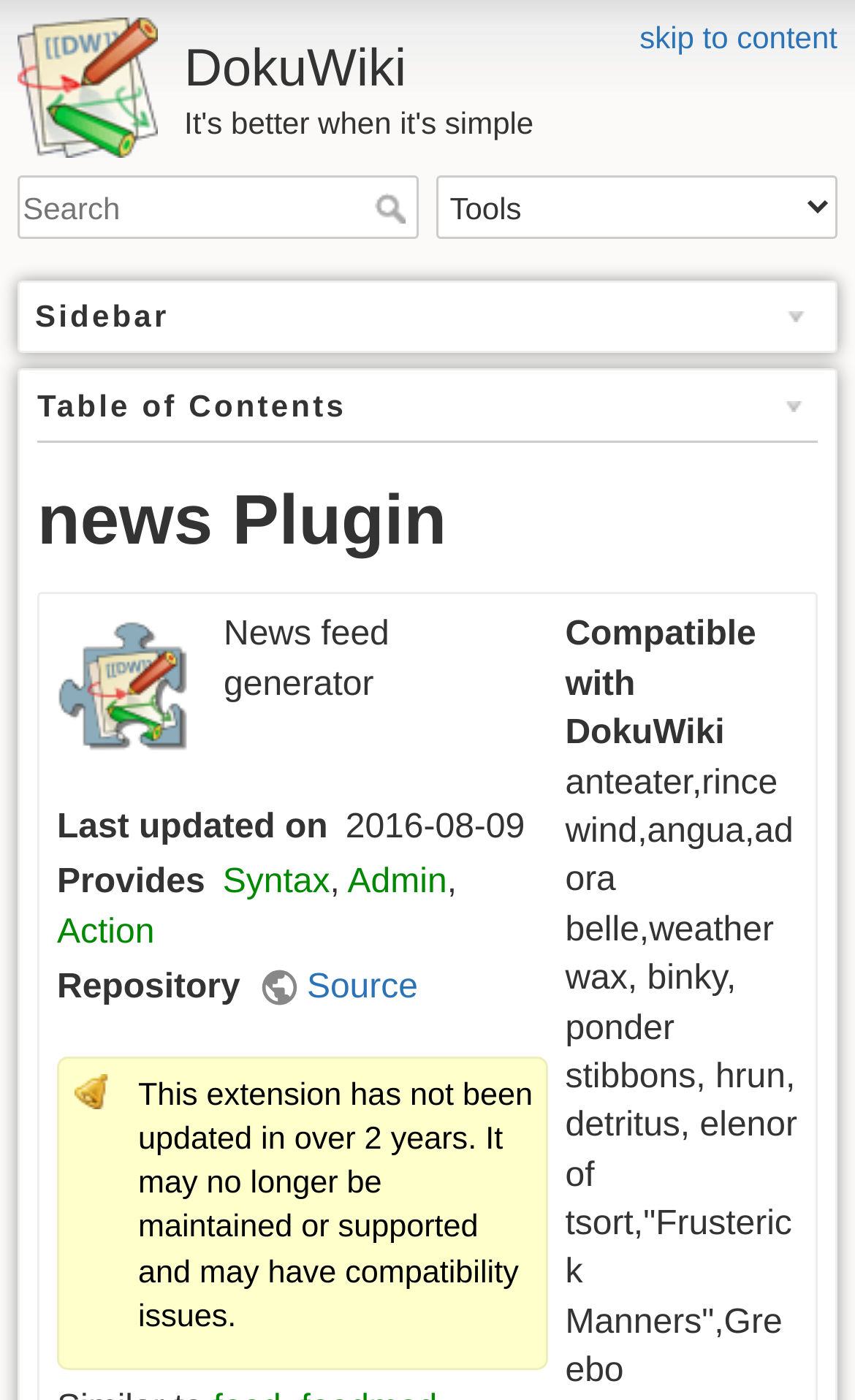Provide the bounding box coordinates for the UI element described in this sentence: "life is delicious". The coordinates should be four float values between 0 and 1, i.e., [left, top, right, bottom].

None